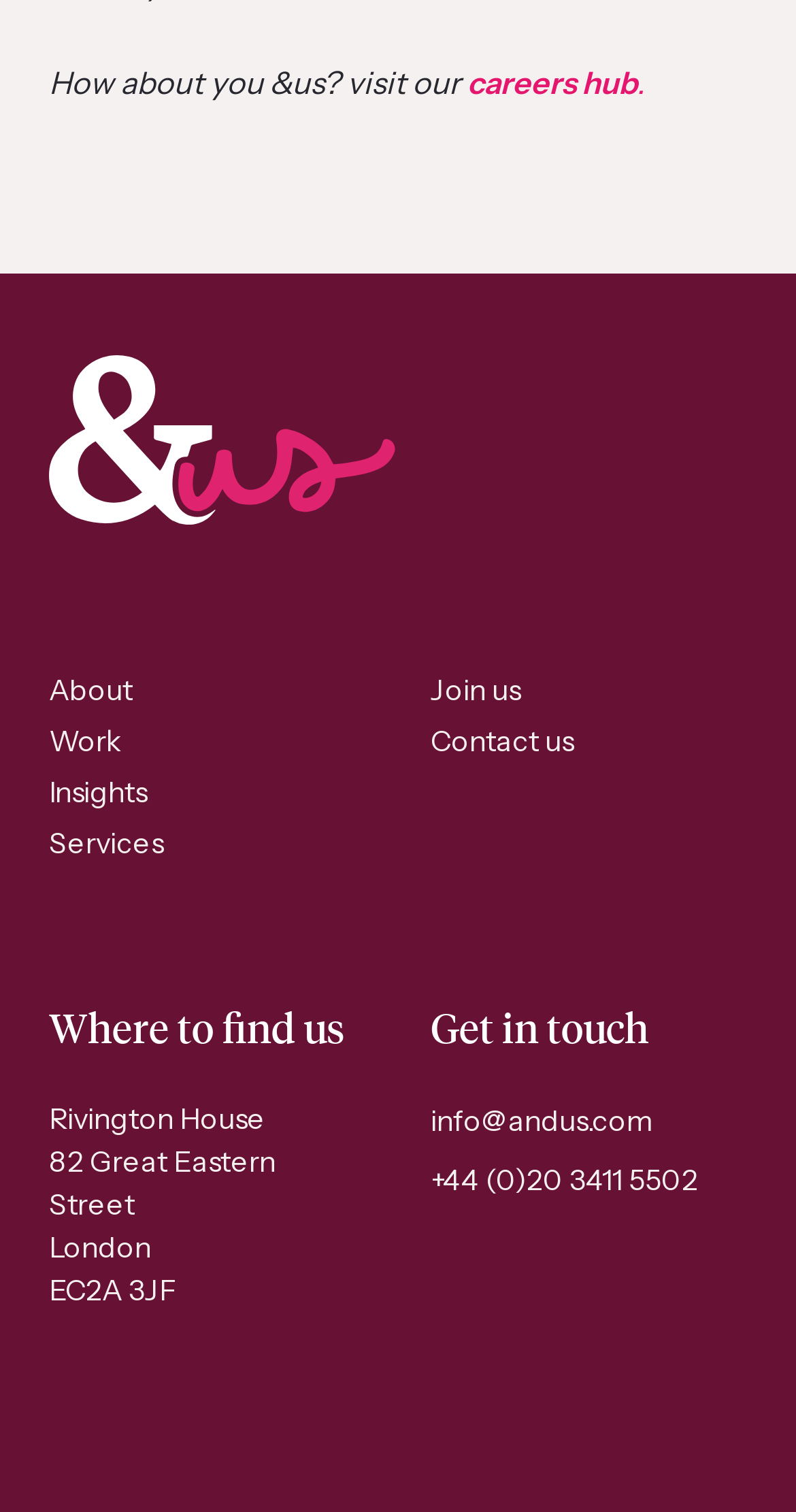Kindly determine the bounding box coordinates for the clickable area to achieve the given instruction: "view all industry news".

None